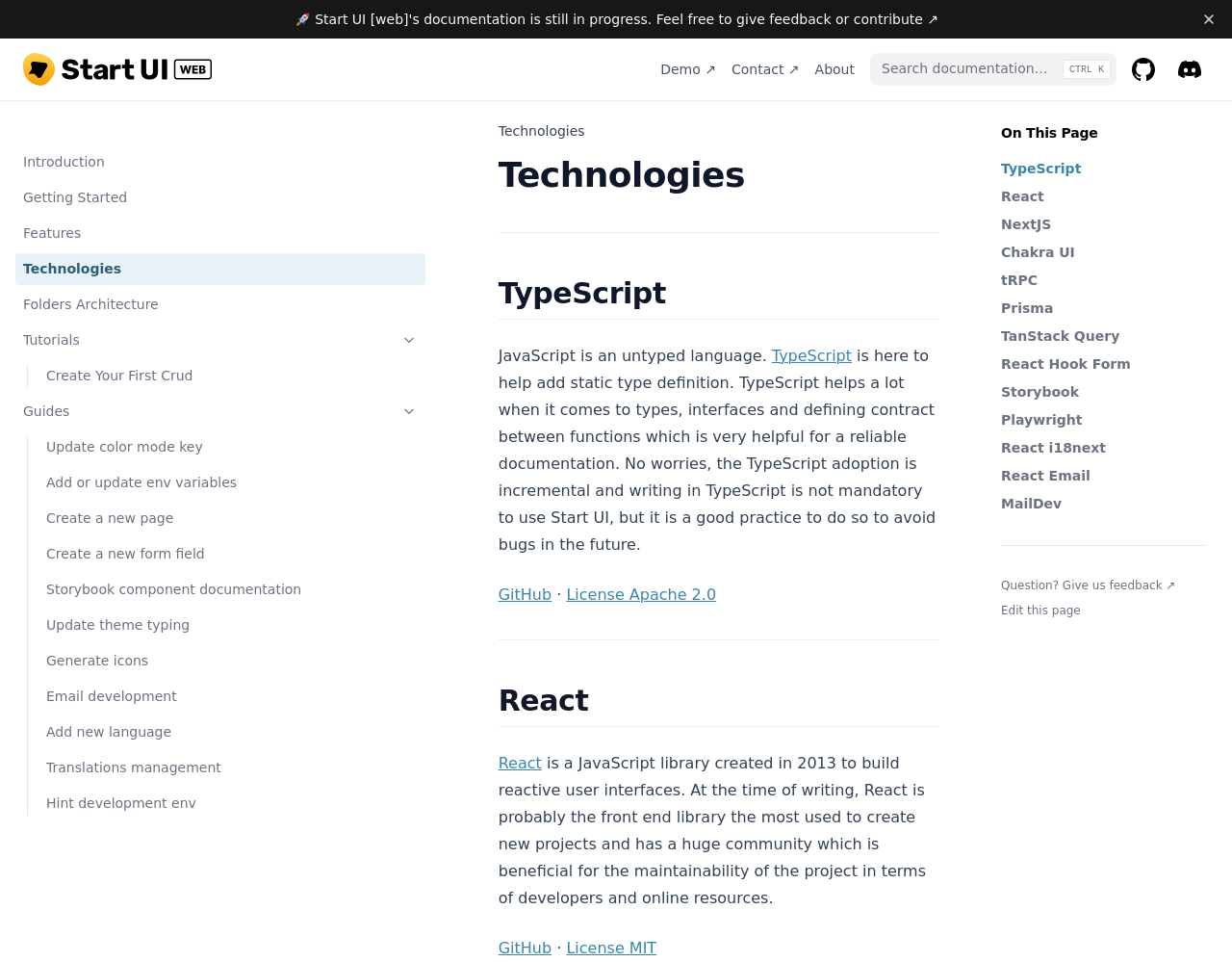Pinpoint the bounding box coordinates of the clickable area necessary to execute the following instruction: "Click the 'Meetings' link". The coordinates should be given as four float numbers between 0 and 1, namely [left, top, right, bottom].

None